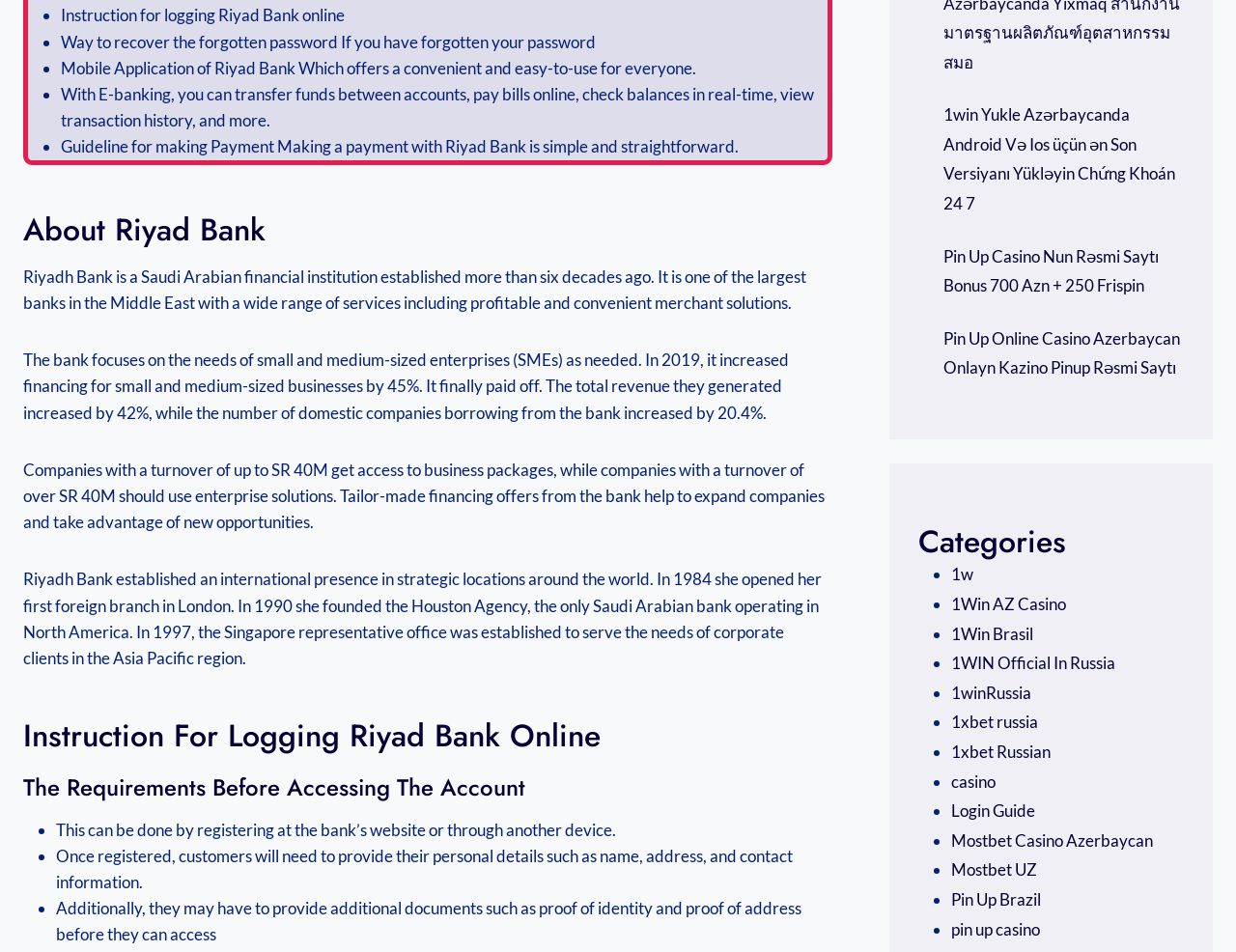Locate the bounding box of the UI element described by: "1w" in the given webpage screenshot.

[0.77, 0.593, 0.788, 0.614]